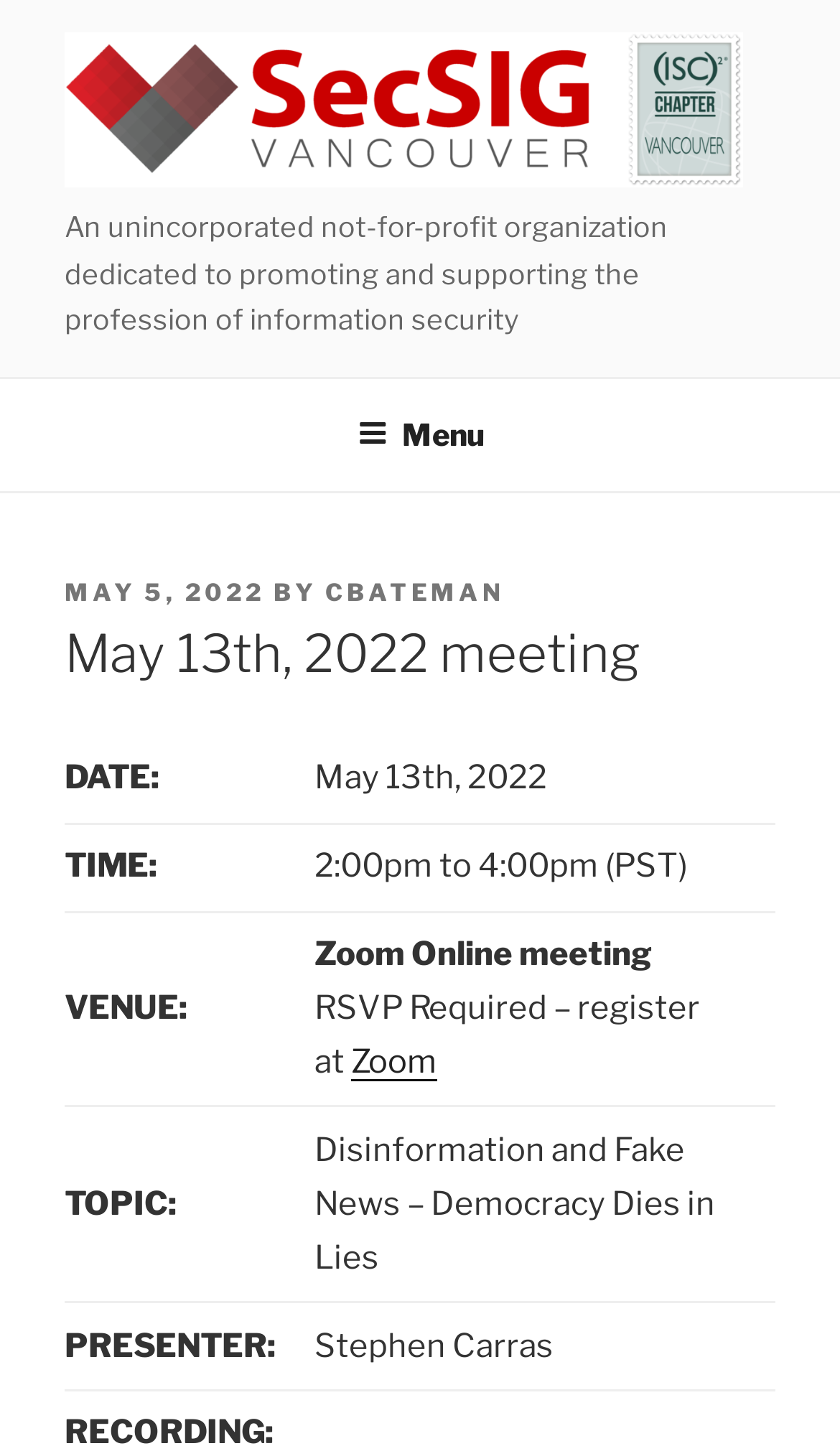Generate a detailed explanation of the webpage's features and information.

This webpage appears to be a meeting announcement page. At the top, there is a link on the left side, followed by a static text describing an unincorporated not-for-profit organization dedicated to promoting and supporting the profession of information security. 

Below this text, there is a top menu navigation bar that spans the entire width of the page. Within this menu, there is a button labeled "Menu" on the right side.

The main content of the page is divided into sections, each with a clear heading. The first section has a heading "May 13th, 2022 meeting" and is organized into a table with rows and columns. The table has five rows, each with two columns. The first column contains labels such as "DATE:", "TIME:", "VENUE:", "TOPIC:", and "PRESENTER:", while the second column contains the corresponding information for the meeting, including the date, time, venue, topic, and presenter.

The venue information includes a link to "Zoom" for online registration. There is also a link to a previous post dated "MAY 5, 2022" above the main content section. Overall, the webpage is well-organized and easy to navigate, with clear headings and concise text.